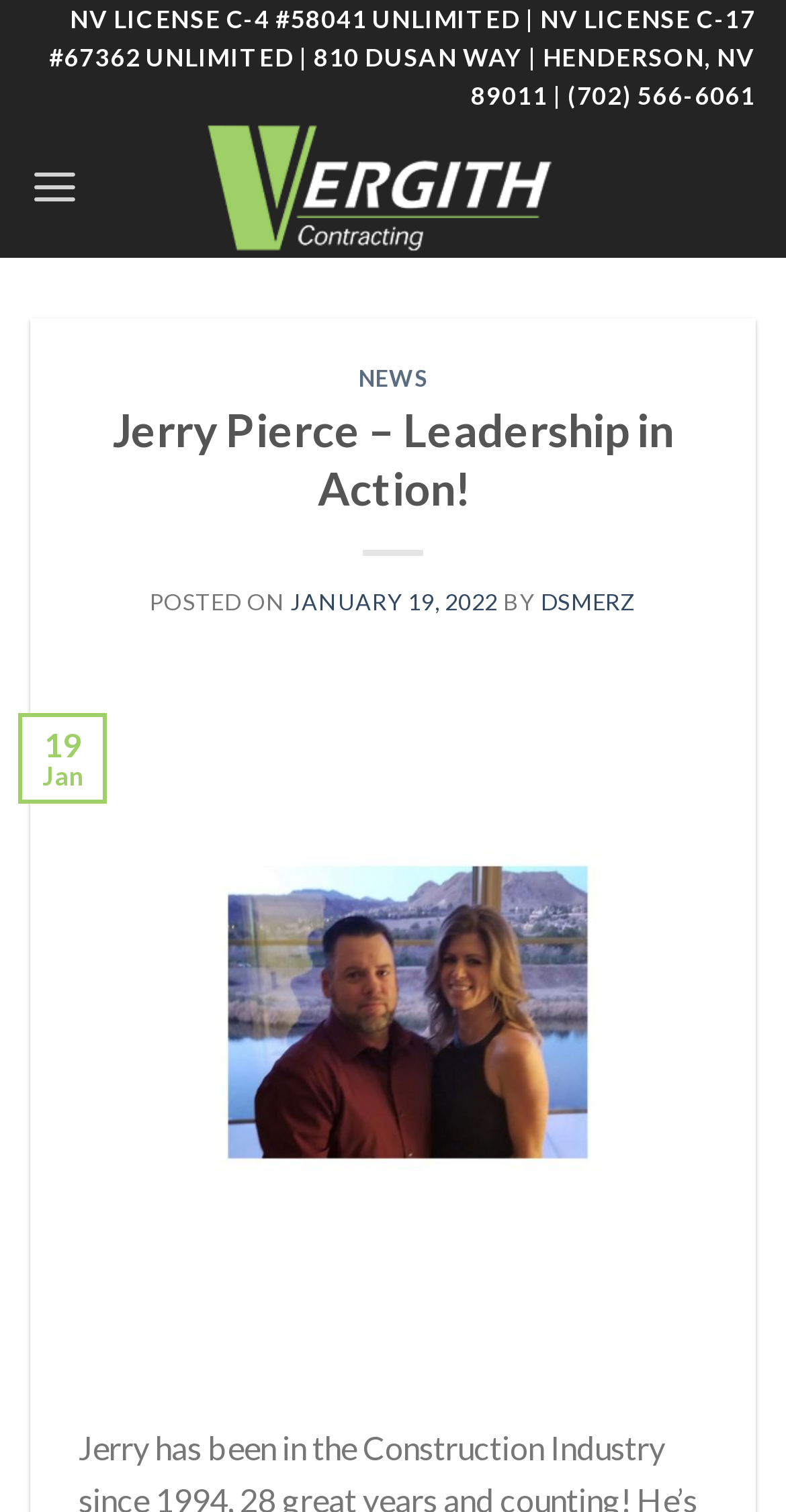Please determine the bounding box of the UI element that matches this description: January 19, 2022. The coordinates should be given as (top-left x, top-left y, bottom-right x, bottom-right y), with all values between 0 and 1.

[0.369, 0.389, 0.633, 0.407]